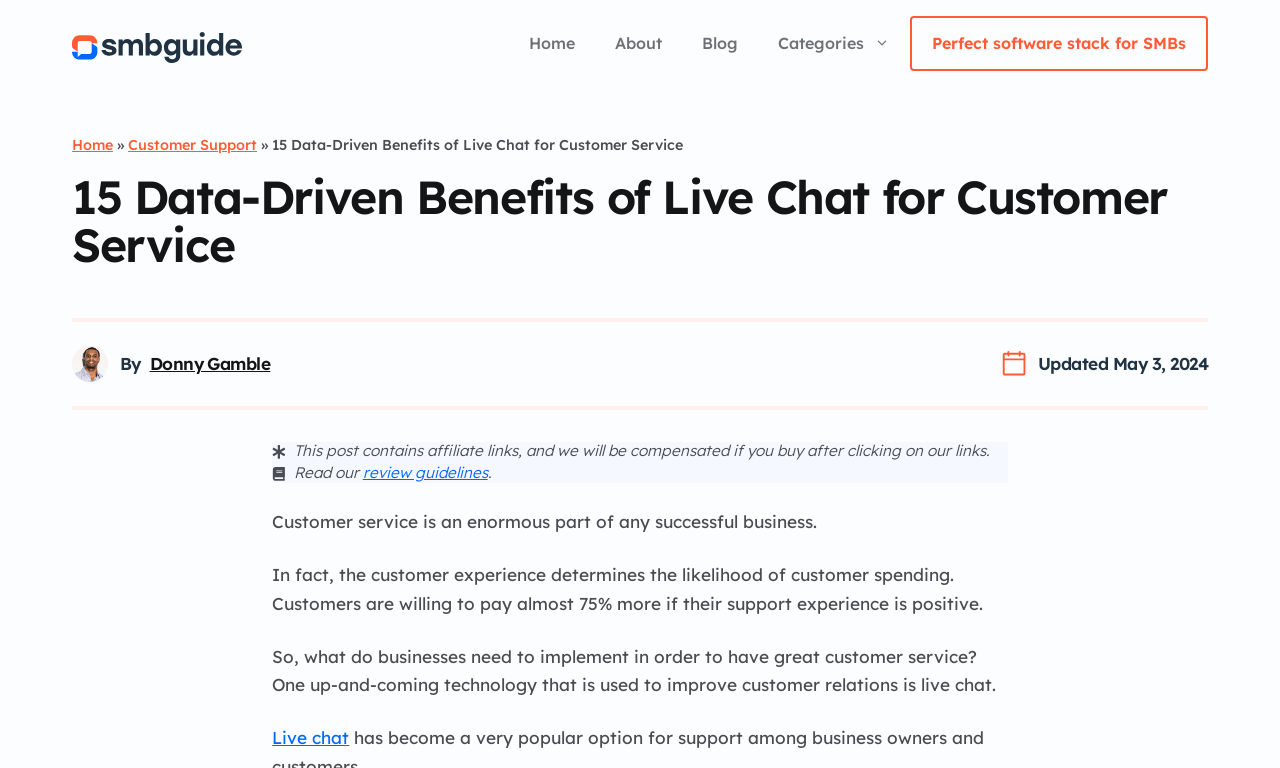Please answer the following query using a single word or phrase: 
When was the blog post updated?

May 3, 2024